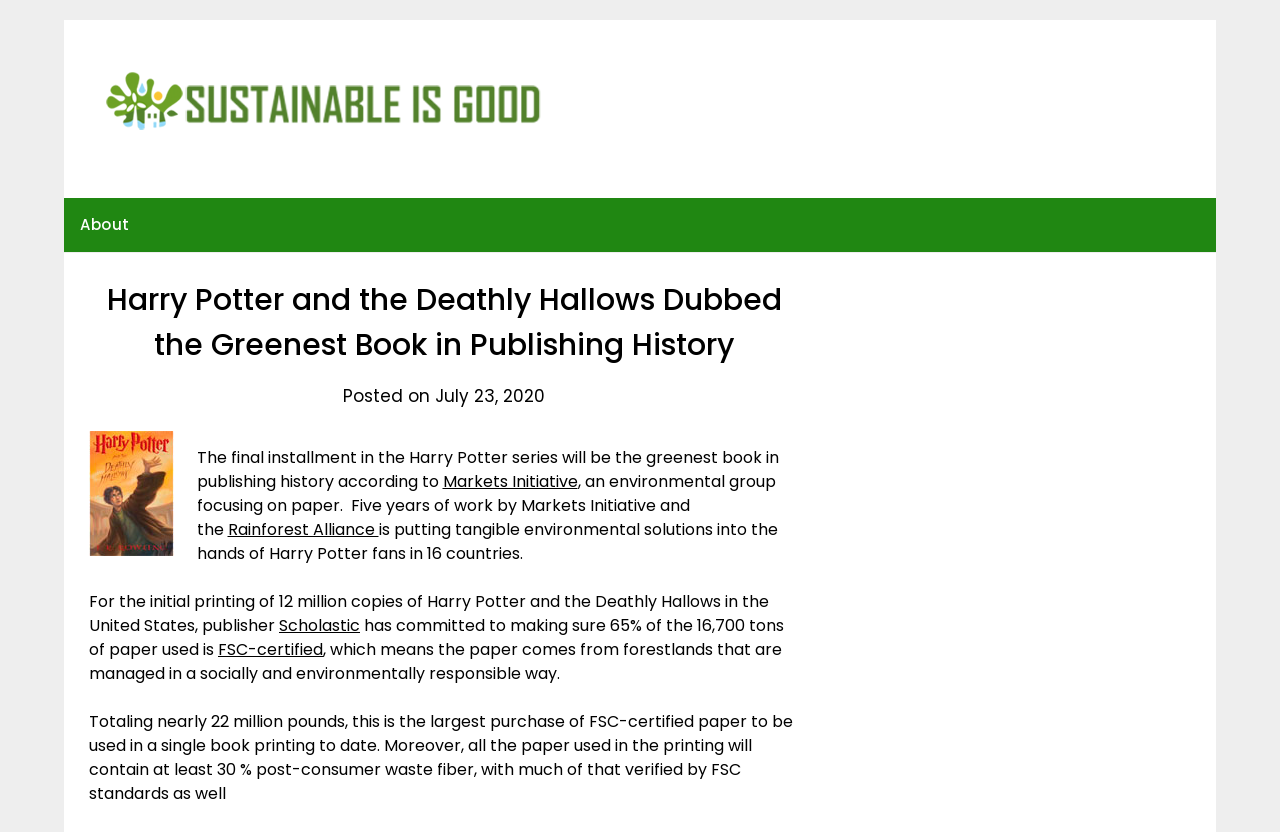Describe all the key features and sections of the webpage thoroughly.

The webpage is about the environmental efforts behind the publication of the final Harry Potter book, "Harry Potter and the Deathly Hallows". At the top left corner, there is a logo link and an image of the logo. Below the logo, there is a navigation link "About" at the top left corner.

The main content of the webpage is divided into sections. The first section has a heading that reads "Harry Potter and the Deathly Hallows Dubbed the Greenest Book in Publishing History" and is accompanied by an image of Harry Potter. Below the heading, there is a text "Posted on July 23, 2020" indicating the date of the post.

The main article starts below the image, describing how the book is the greenest in publishing history according to Markets Initiative, an environmental group focusing on paper. The text is divided into paragraphs, with links to Markets Initiative and Rainforest Alliance embedded within the text. The article explains how the publisher, Scholastic, has committed to using environmentally responsible paper for the book's printing.

There are five links in total on the webpage, including the logo link, the "About" link, and three links within the article to Markets Initiative, Rainforest Alliance, and Scholastic. The webpage also contains several images, including the logo image and the Harry Potter image.